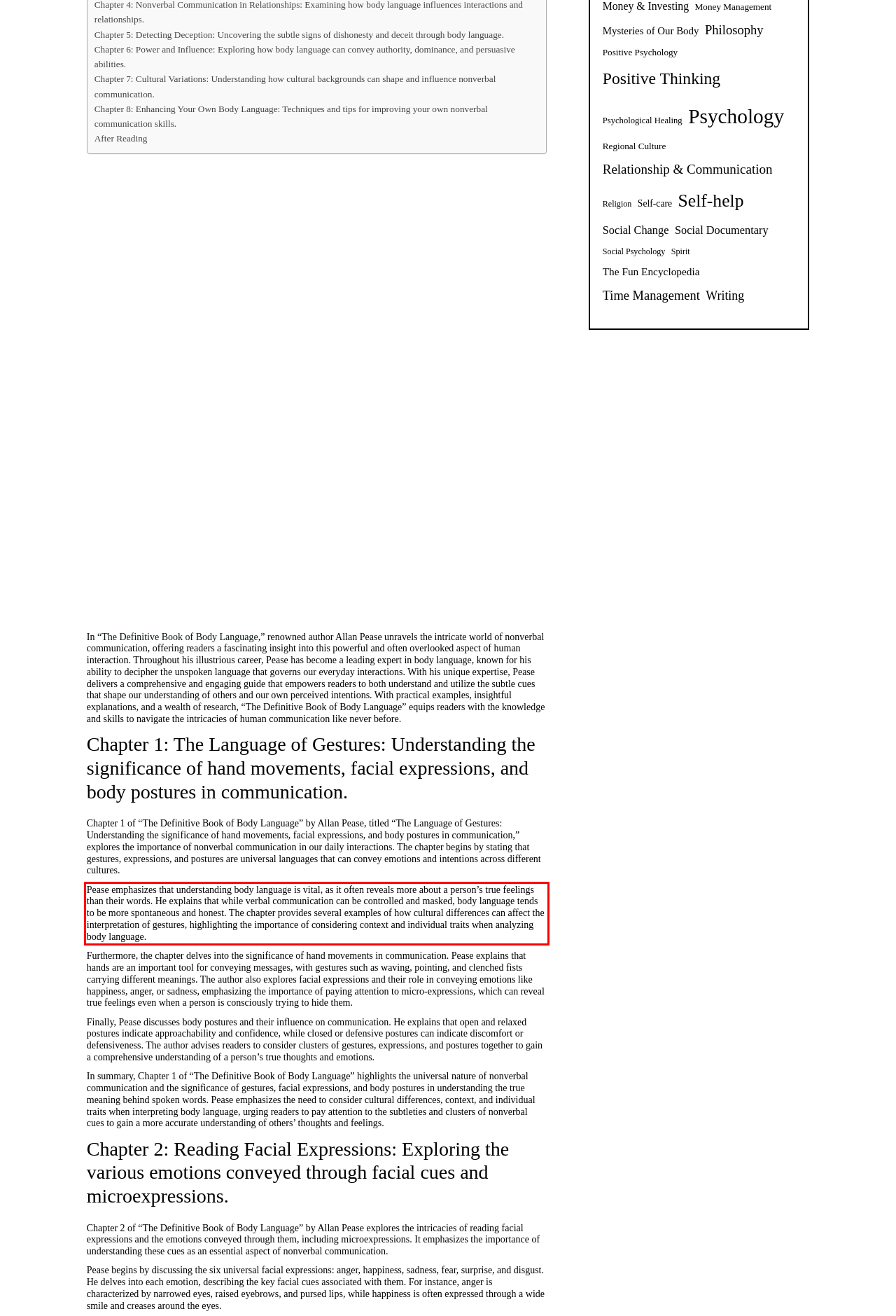Please use OCR to extract the text content from the red bounding box in the provided webpage screenshot.

Pease emphasizes that understanding body language is vital, as it often reveals more about a person’s true feelings than their words. He explains that while verbal communication can be controlled and masked, body language tends to be more spontaneous and honest. The chapter provides several examples of how cultural differences can affect the interpretation of gestures, highlighting the importance of considering context and individual traits when analyzing body language.